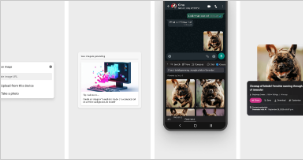Give a one-word or one-phrase response to the question: 
What is the goal of the 'Bing Preview Release Notes' update?

Enhance user engagement